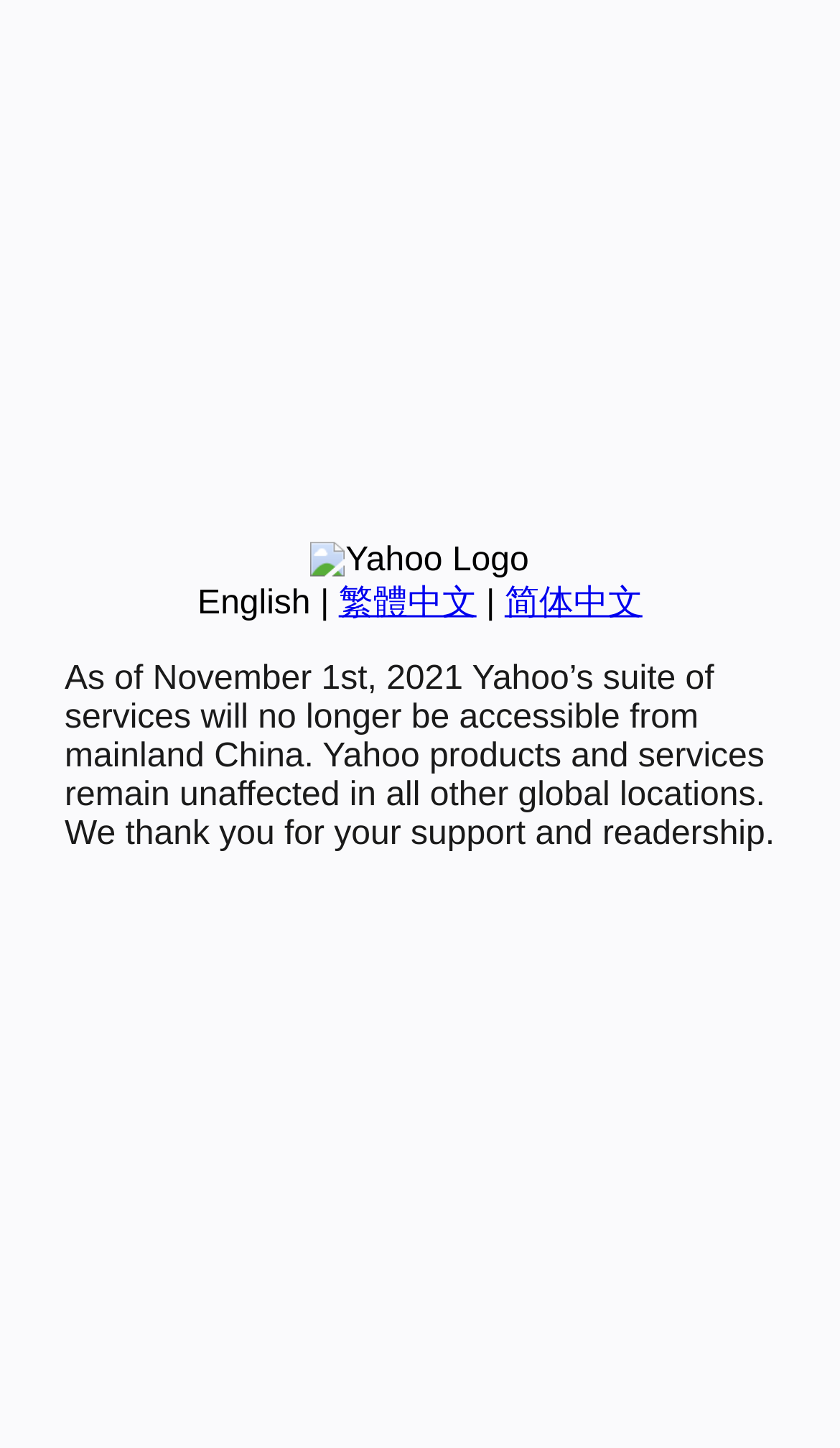Refer to the element description 简体中文 and identify the corresponding bounding box in the screenshot. Format the coordinates as (top-left x, top-left y, bottom-right x, bottom-right y) with values in the range of 0 to 1.

[0.601, 0.404, 0.765, 0.429]